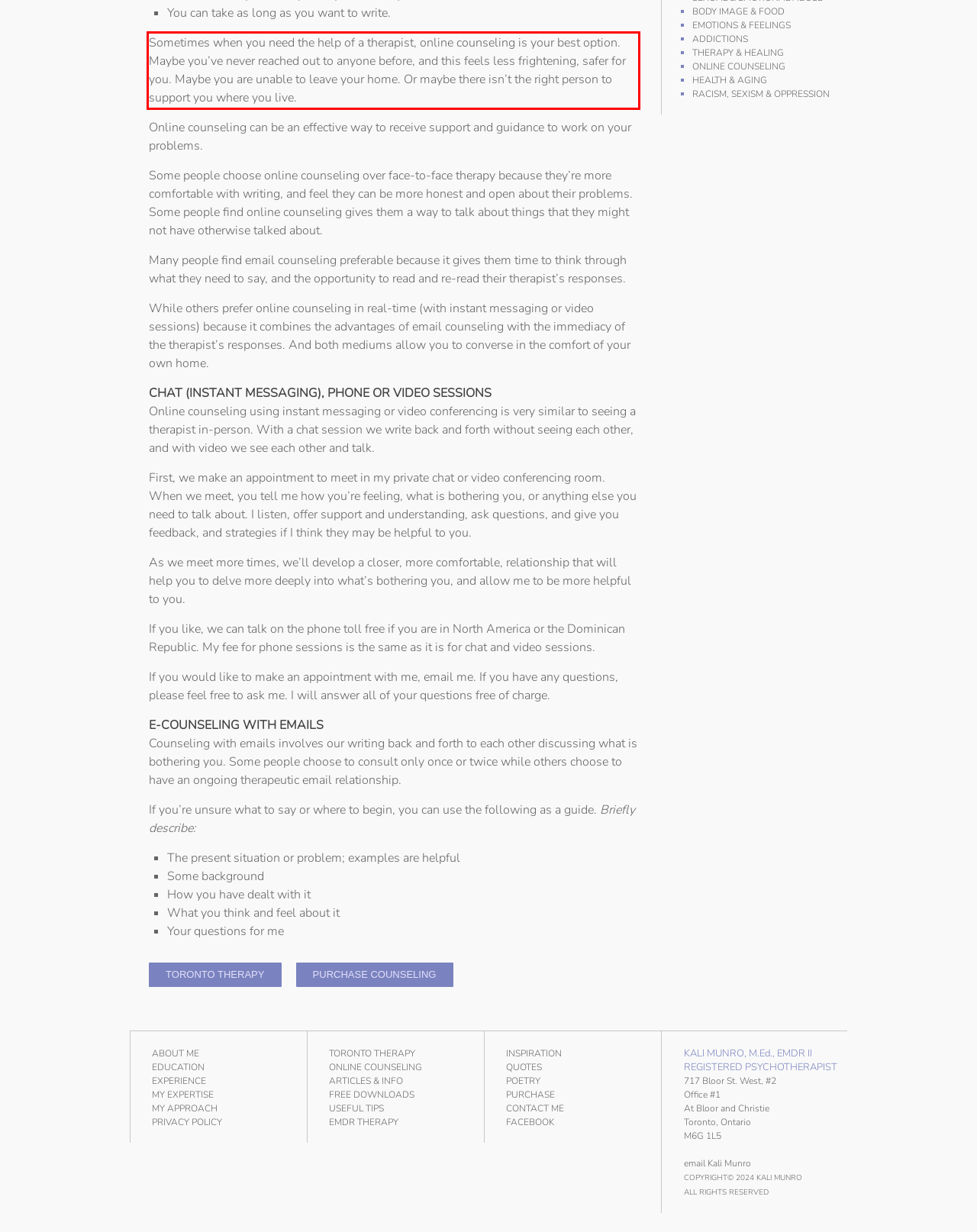You have a screenshot of a webpage with a red bounding box. Use OCR to generate the text contained within this red rectangle.

Sometimes when you need the help of a therapist, online counseling is your best option. Maybe you’ve never reached out to anyone before, and this feels less frightening, safer for you. Maybe you are unable to leave your home. Or maybe there isn’t the right person to support you where you live.